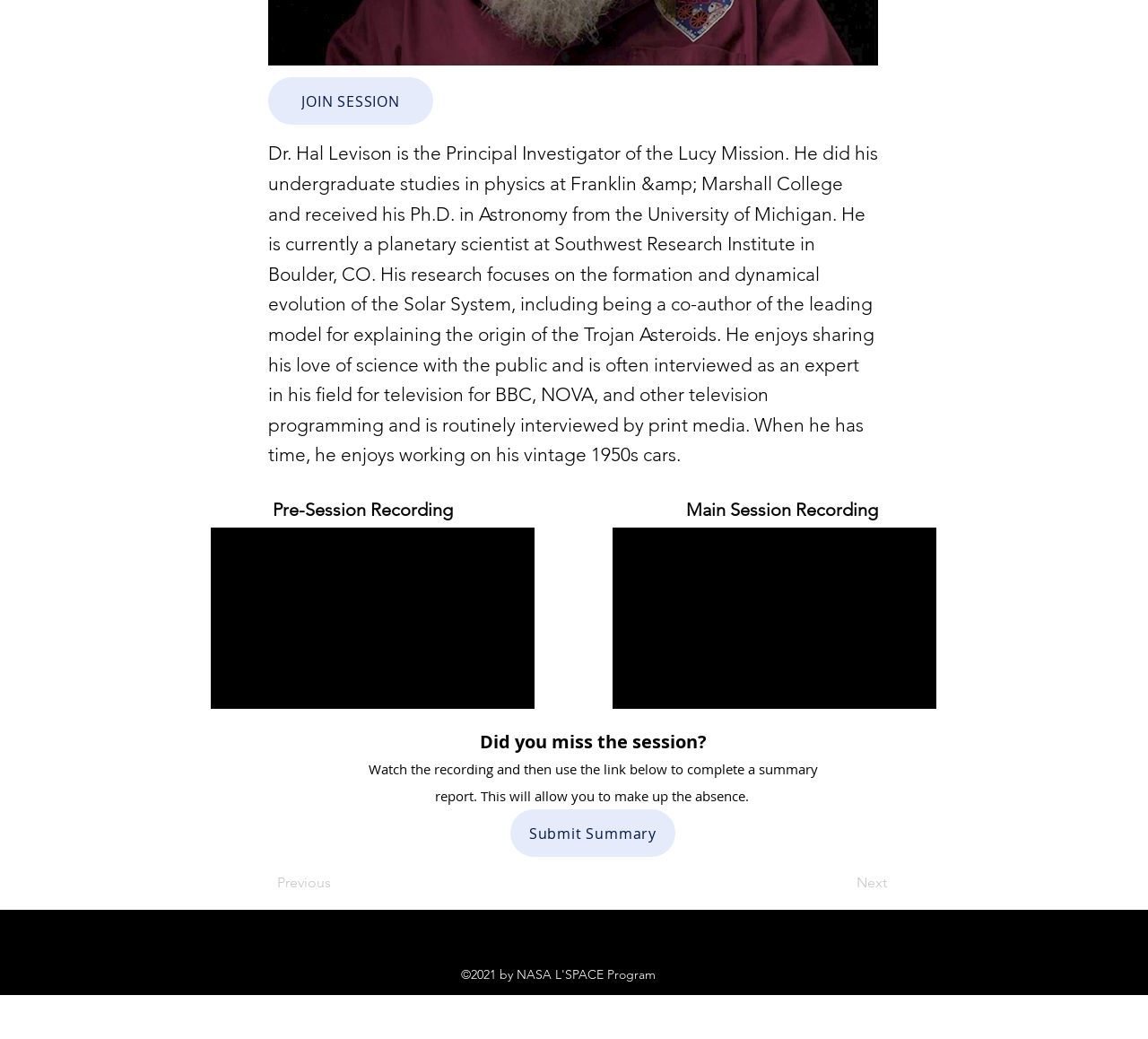Using the description "aria-label="facebook"", locate and provide the bounding box of the UI element.

[0.459, 0.976, 0.479, 0.999]